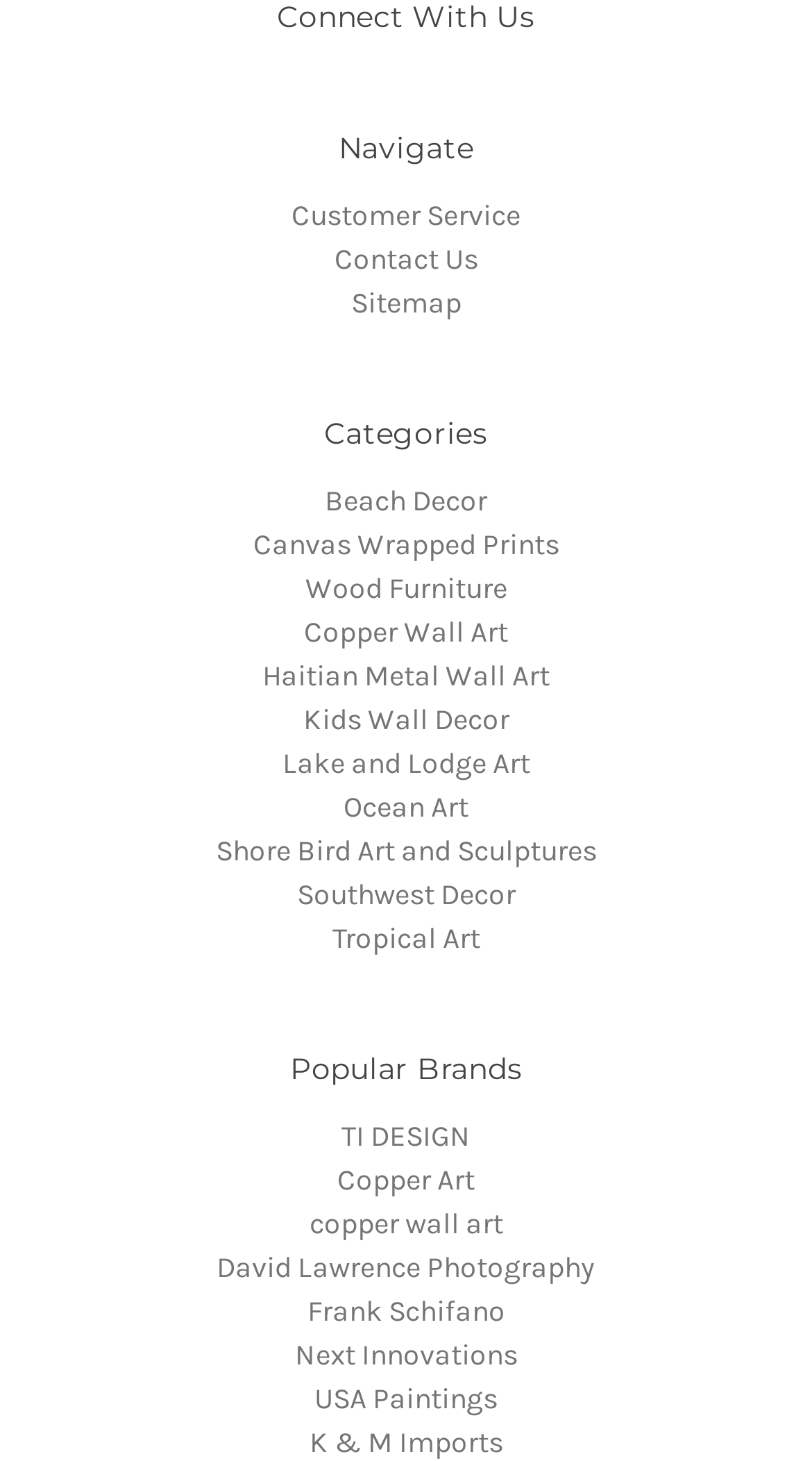Locate the bounding box coordinates of the element I should click to achieve the following instruction: "Browse Beach Decor".

[0.4, 0.331, 0.6, 0.355]